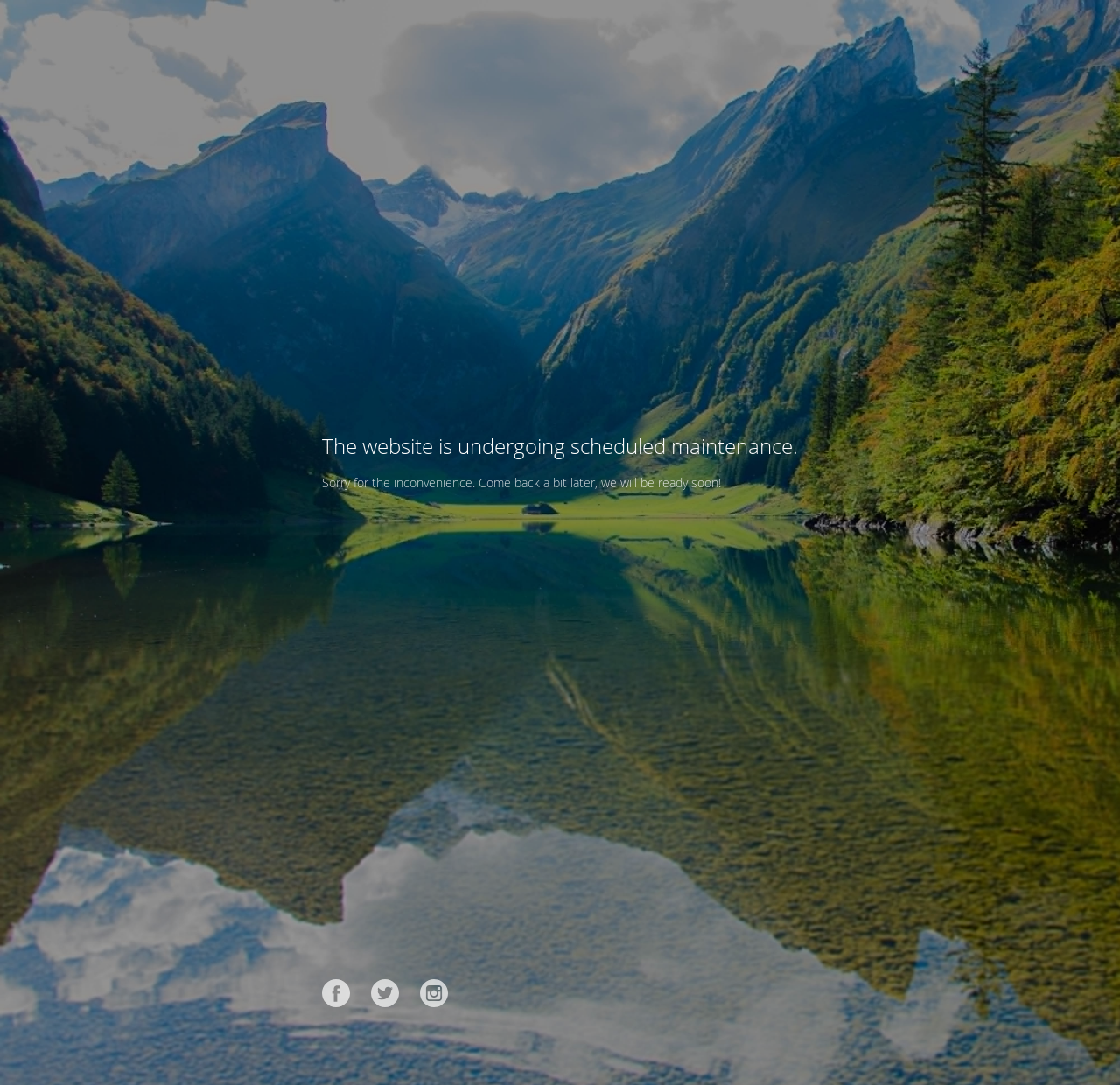Can you give a detailed response to the following question using the information from the image? What is the tone of the message on the webpage?

The message 'Sorry for the inconvenience. Come back a bit later, we will be ready soon!' has an apologetic tone, indicating that the website is sorry for the inconvenience caused to the users due to the maintenance.